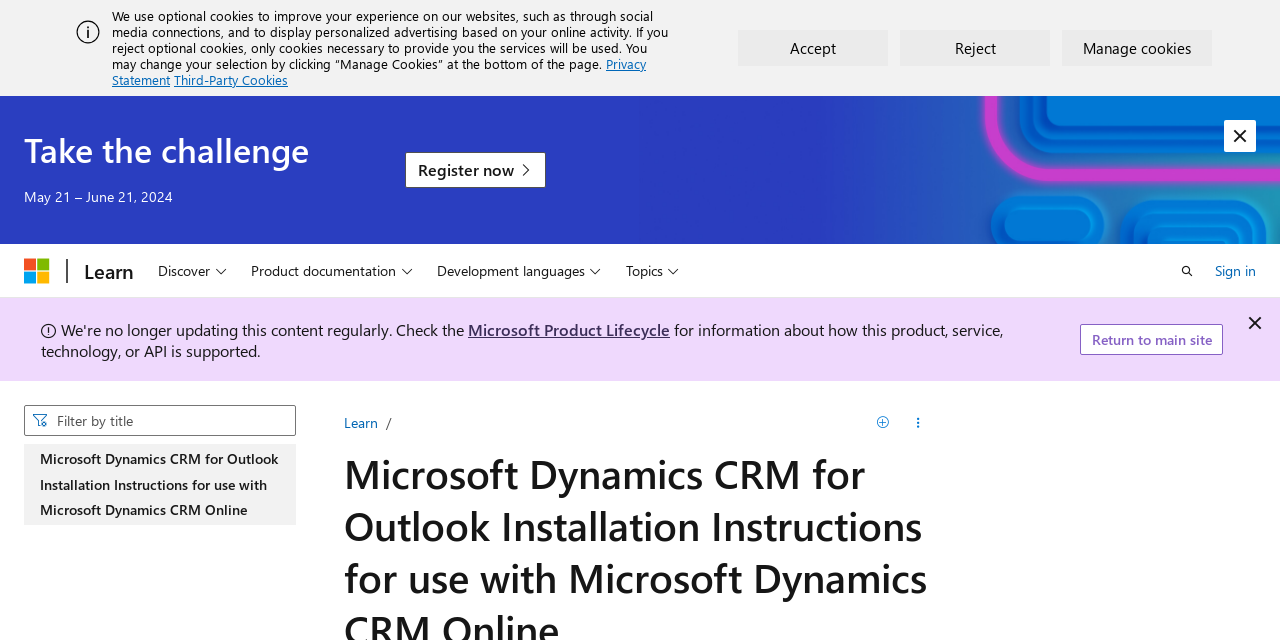What is the challenge mentioned on the webpage?
Please provide a single word or phrase as the answer based on the screenshot.

A challenge from May 21 to June 21, 2024